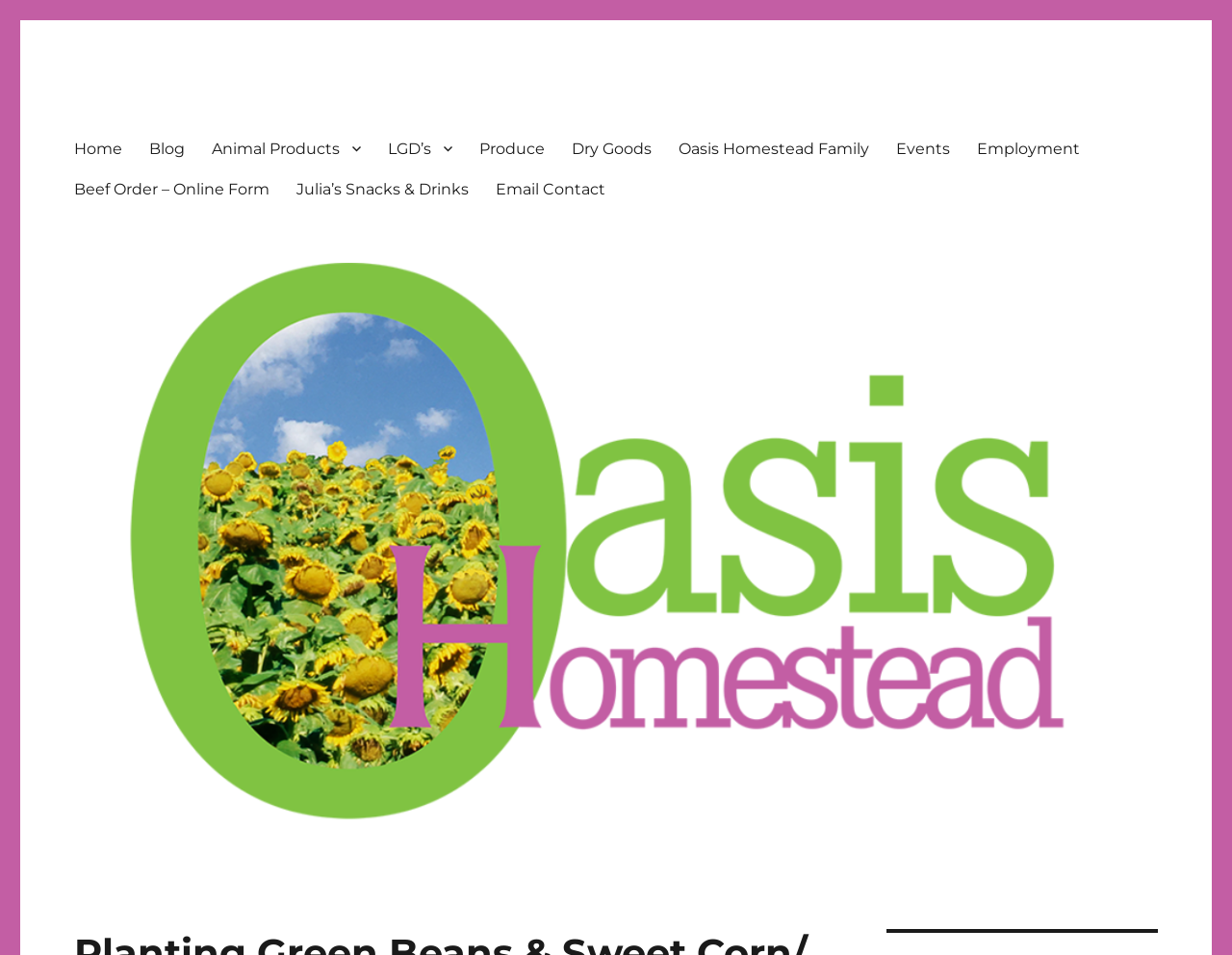Could you find the bounding box coordinates of the clickable area to complete this instruction: "contact via email"?

[0.392, 0.176, 0.503, 0.219]